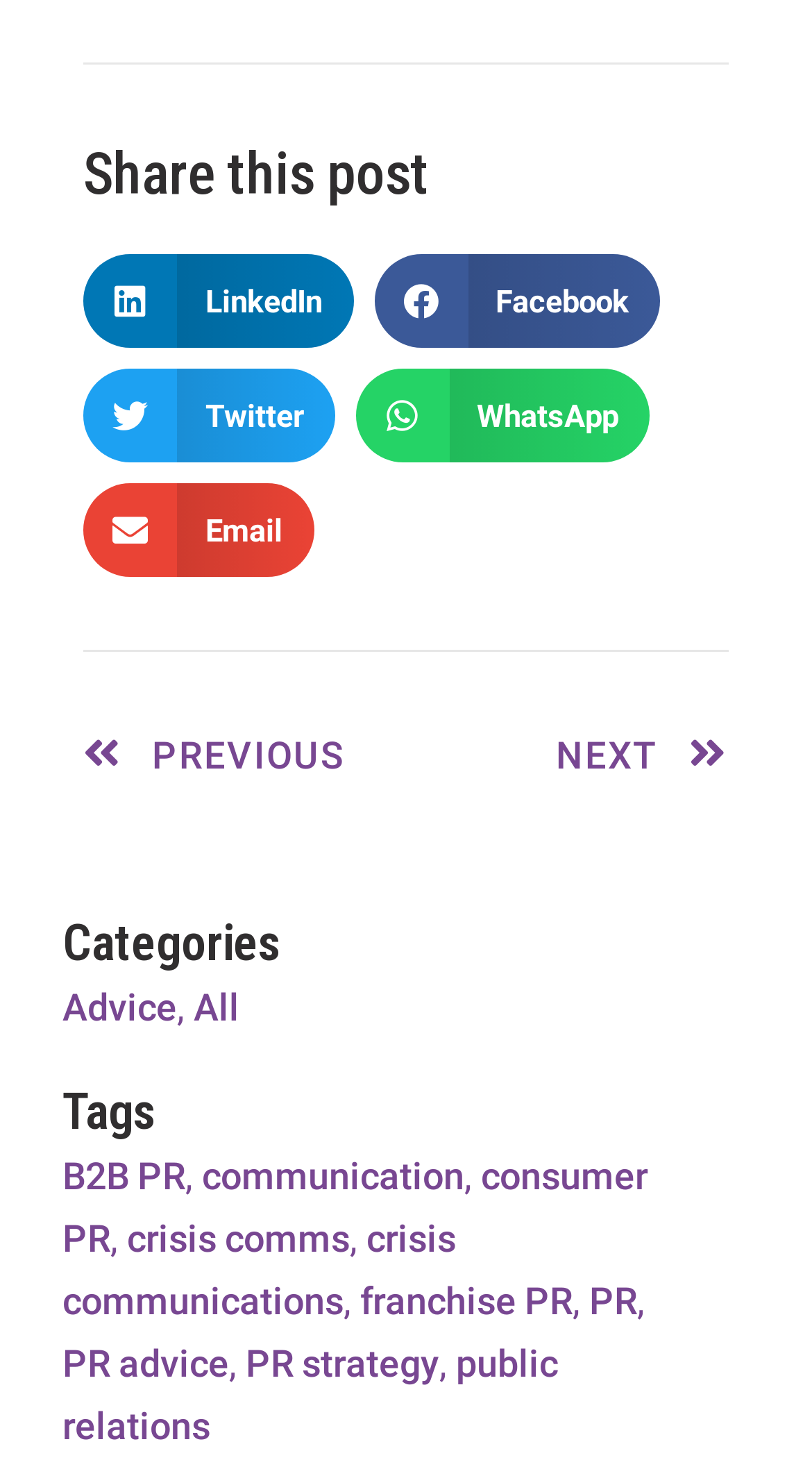What is the first tag listed?
Using the image, elaborate on the answer with as much detail as possible.

The webpage has a heading 'Tags' with links listed underneath, and the first link is 'B2B PR', which is the first tag listed.